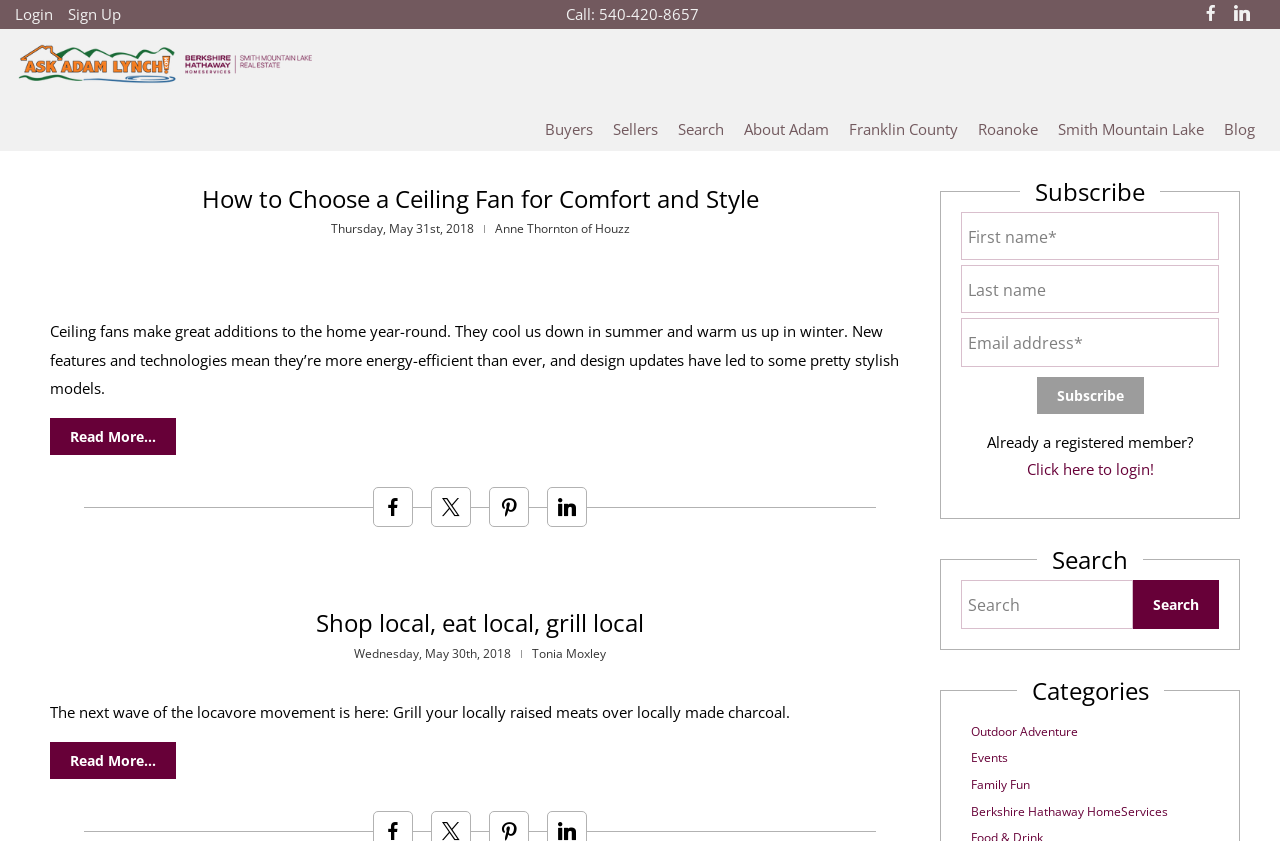Please identify the coordinates of the bounding box that should be clicked to fulfill this instruction: "Search for Outdoor Adventure".

[0.759, 0.859, 0.842, 0.88]